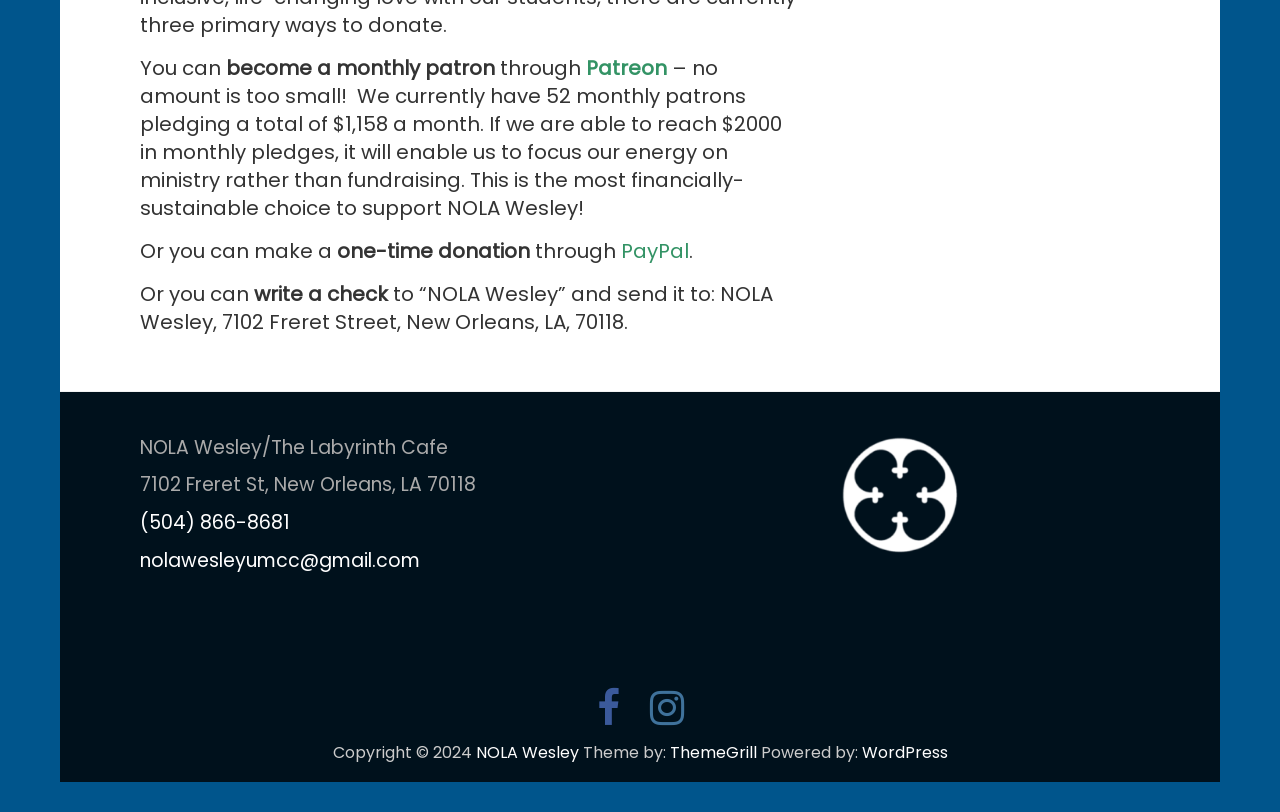What is the theme provider of the webpage?
Please respond to the question with a detailed and informative answer.

The webpage credits 'ThemeGrill' as the theme provider, indicating that the webpage's design and layout are powered by ThemeGrill.